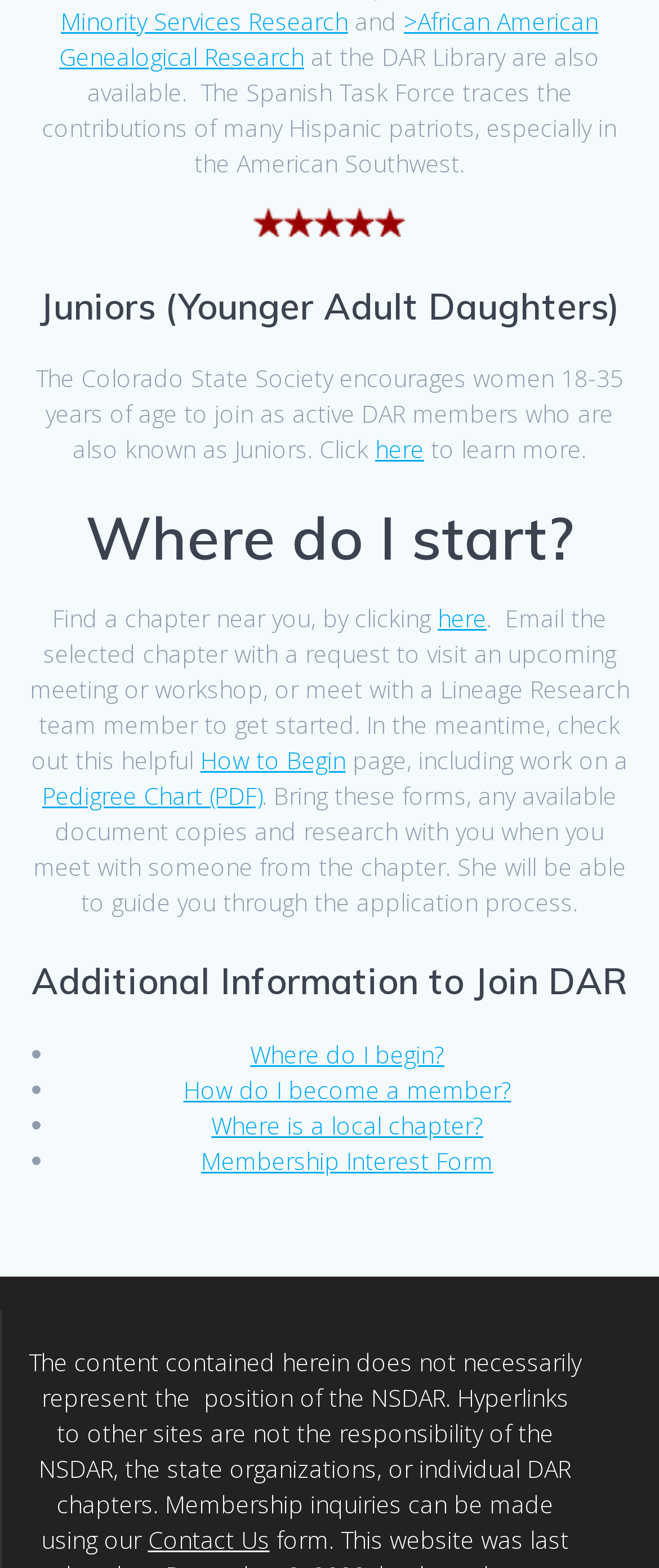Identify the coordinates of the bounding box for the element that must be clicked to accomplish the instruction: "Get the Pedigree Chart".

[0.064, 0.497, 0.397, 0.518]